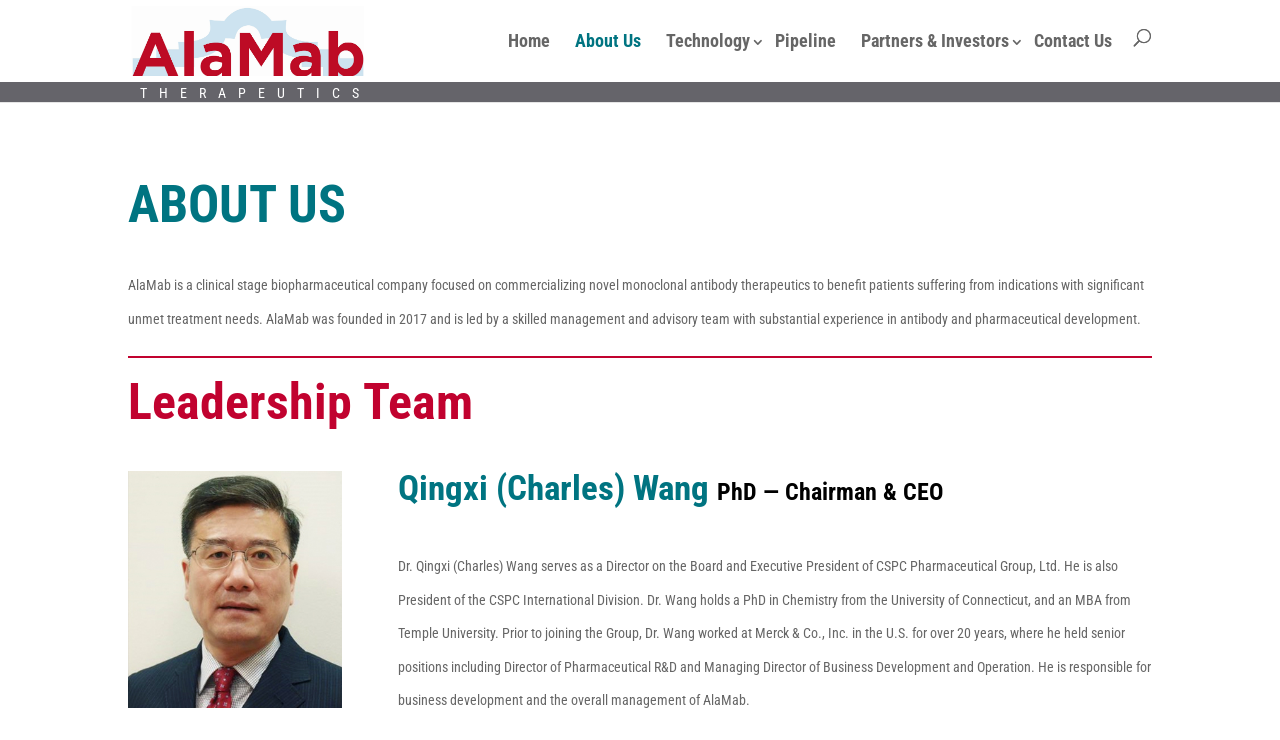With reference to the image, please provide a detailed answer to the following question: How many links are in the top navigation menu?

I counted the number of link elements in the top navigation menu by looking at the elements with IDs 120 to 127. There are 6 link elements in total, corresponding to the menu items 'Home', 'About Us', 'Technology', 'Pipeline', 'Partners & Investors', and 'Contact Us'.